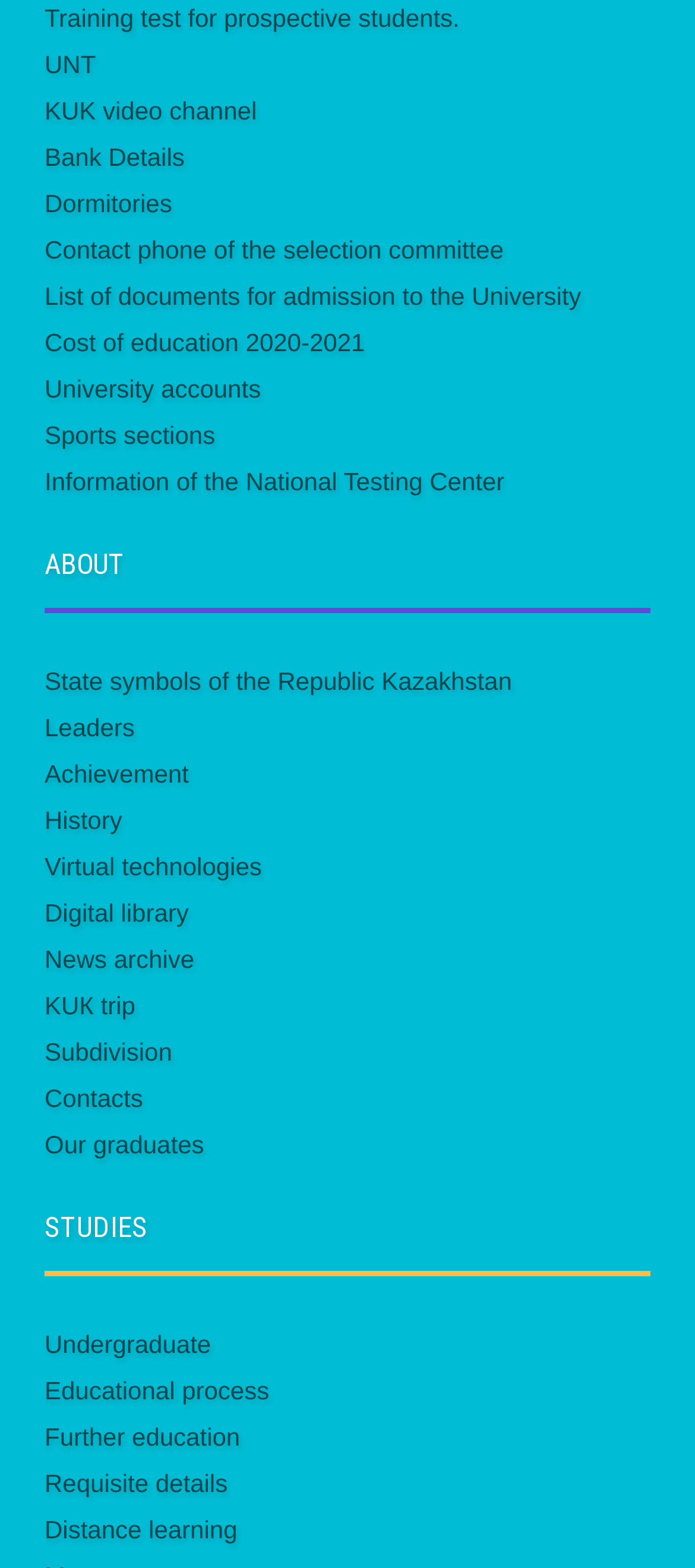Find the bounding box coordinates for the area that should be clicked to accomplish the instruction: "Contact the selection committee".

[0.064, 0.151, 0.725, 0.169]